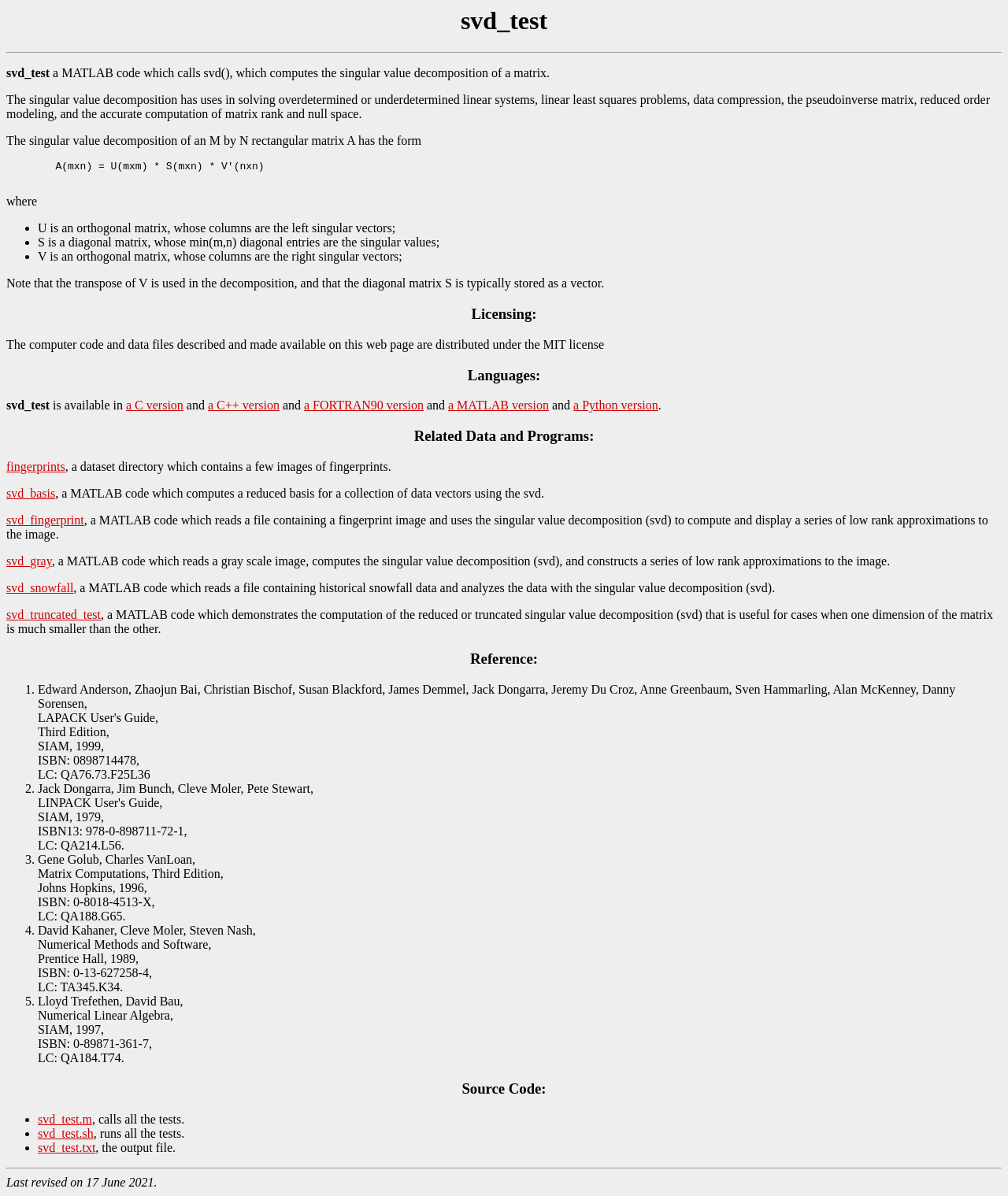Could you highlight the region that needs to be clicked to execute the instruction: "click the 'fingerprints' link"?

[0.006, 0.384, 0.065, 0.395]